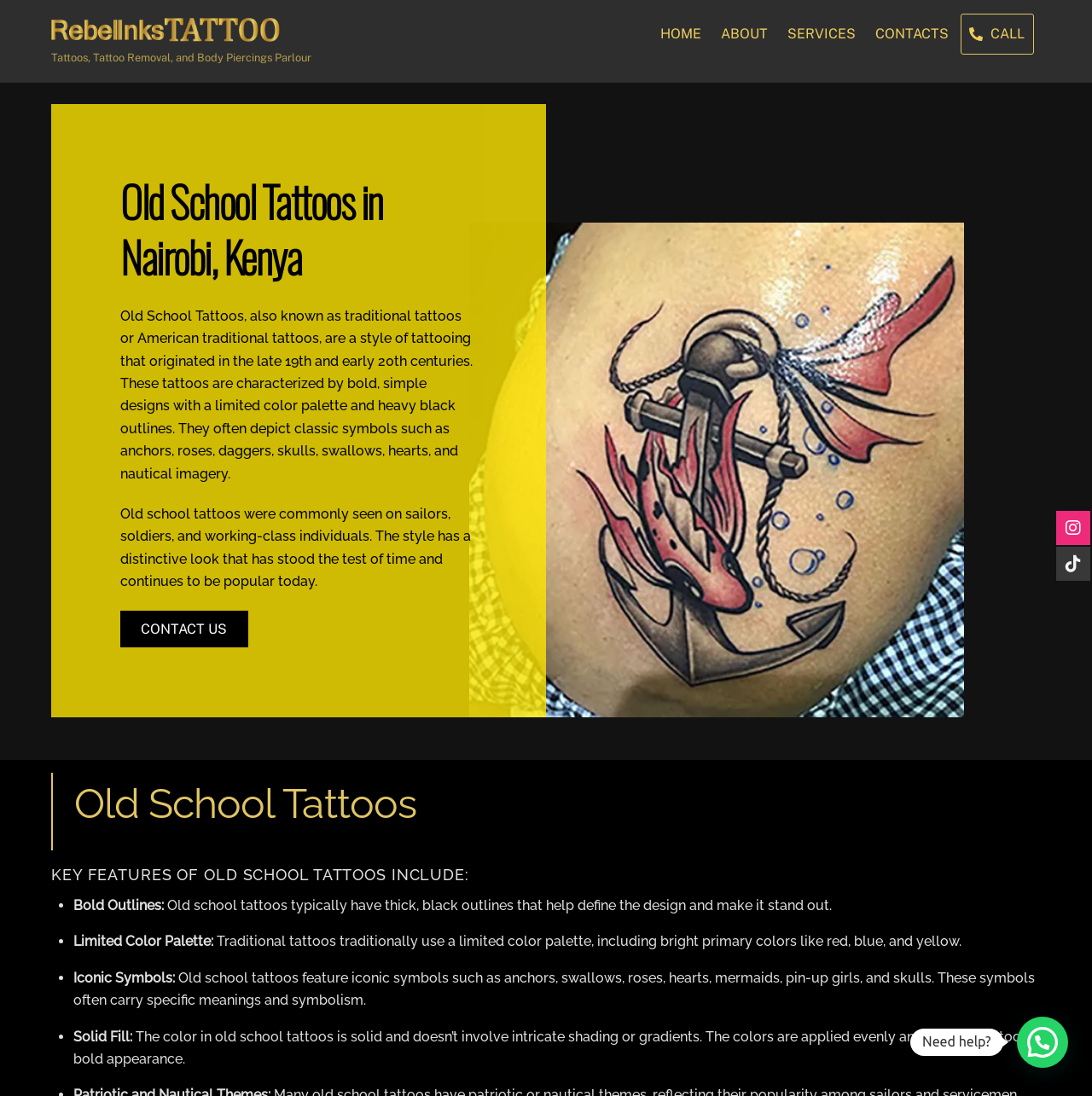Identify the coordinates of the bounding box for the element that must be clicked to accomplish the instruction: "Click HOME".

[0.597, 0.013, 0.649, 0.049]